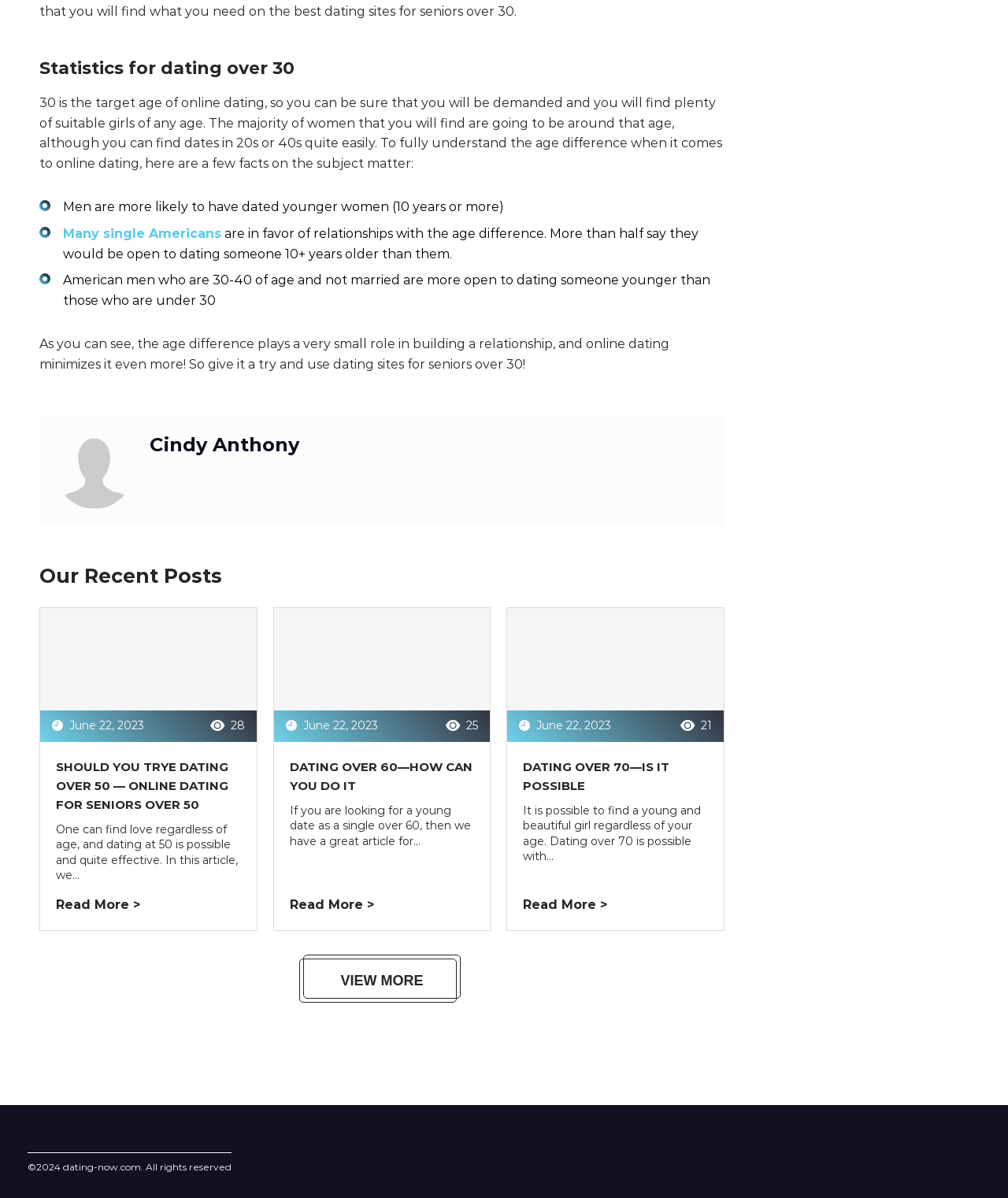Determine the bounding box coordinates of the clickable element necessary to fulfill the instruction: "Click the button to view more". Provide the coordinates as four float numbers within the 0 to 1 range, i.e., [left, top, right, bottom].

[0.301, 0.8, 0.457, 0.837]